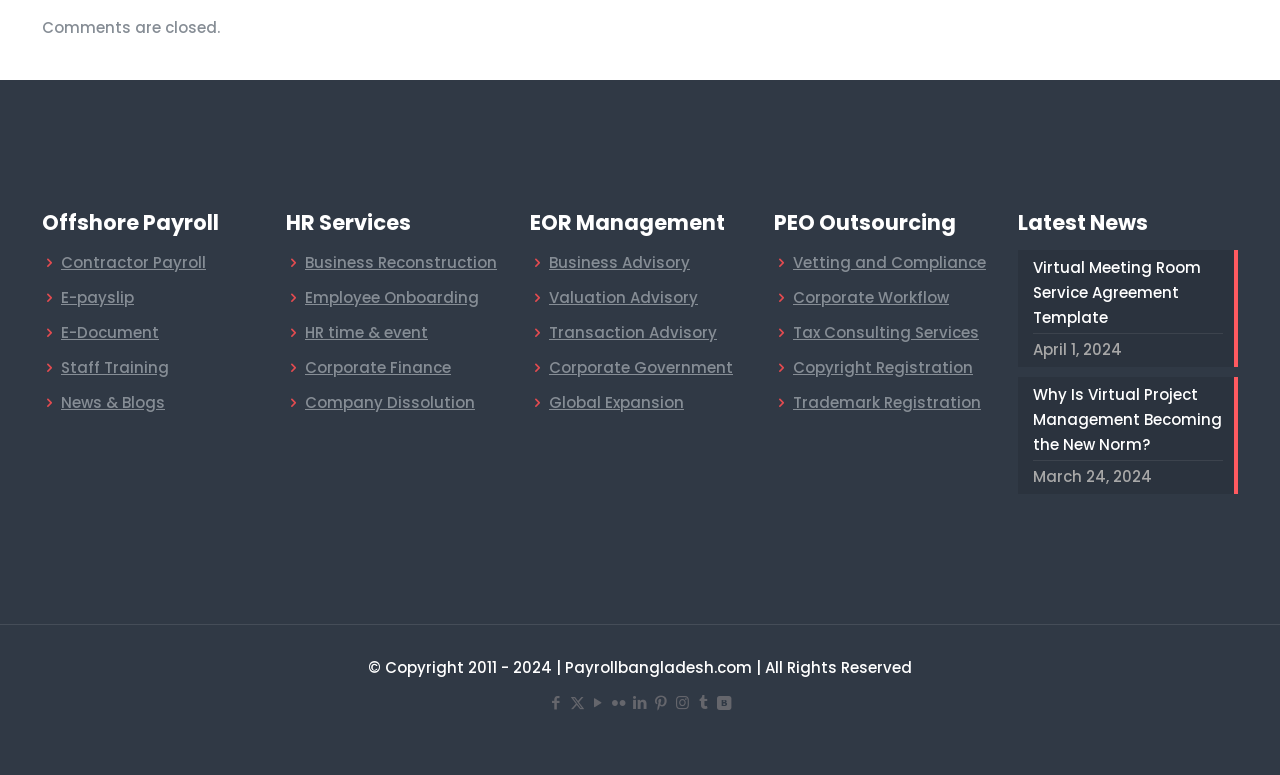How many social media icons are present at the bottom of the webpage?
Provide a one-word or short-phrase answer based on the image.

8